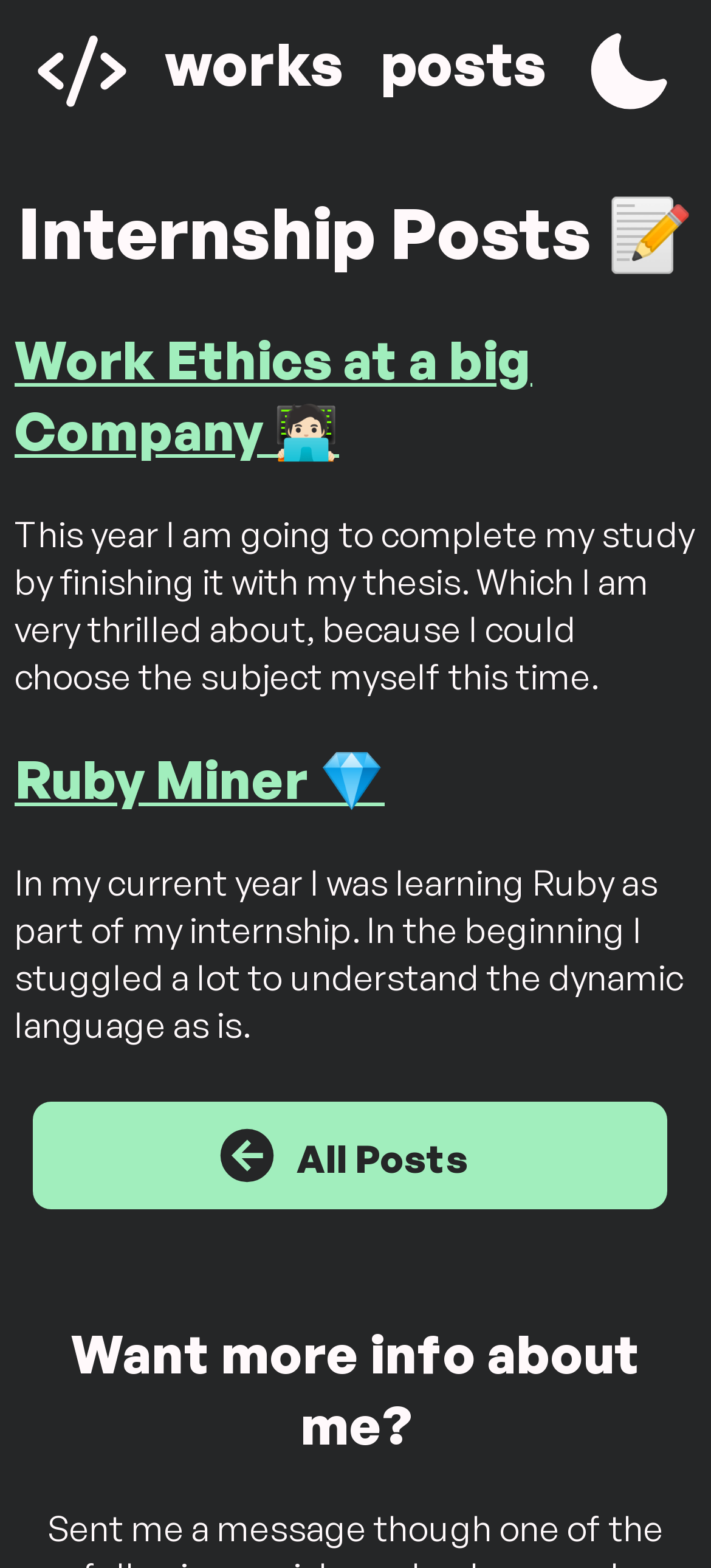Explain the webpage in detail.

The webpage is a blog or a personal website, with a focus on posts written by Gerben Veenhof. At the top, there is a header section with three links: "Home", "works", and "posts", which are aligned horizontally and take up most of the width of the page. 

Below the header, there is a heading that reads "Internship Posts 📝", which spans the full width of the page. 

Underneath the heading, there are three blog post previews. The first post is titled "Work Ethics at a big Company 🧑🏻💻" and has a brief summary that discusses the author's thesis and their excitement about choosing the subject themselves. This post preview takes up about a quarter of the page's height.

The second post is titled "Ruby Miner 💎" and has a summary that talks about the author's experience learning Ruby during their internship. This post preview is positioned below the first one and takes up a similar amount of vertical space.

The third element is a link to "All Posts", which is positioned near the bottom of the page. Above this link, there is a heading that asks "Want more info about me?", which spans the full width of the page.